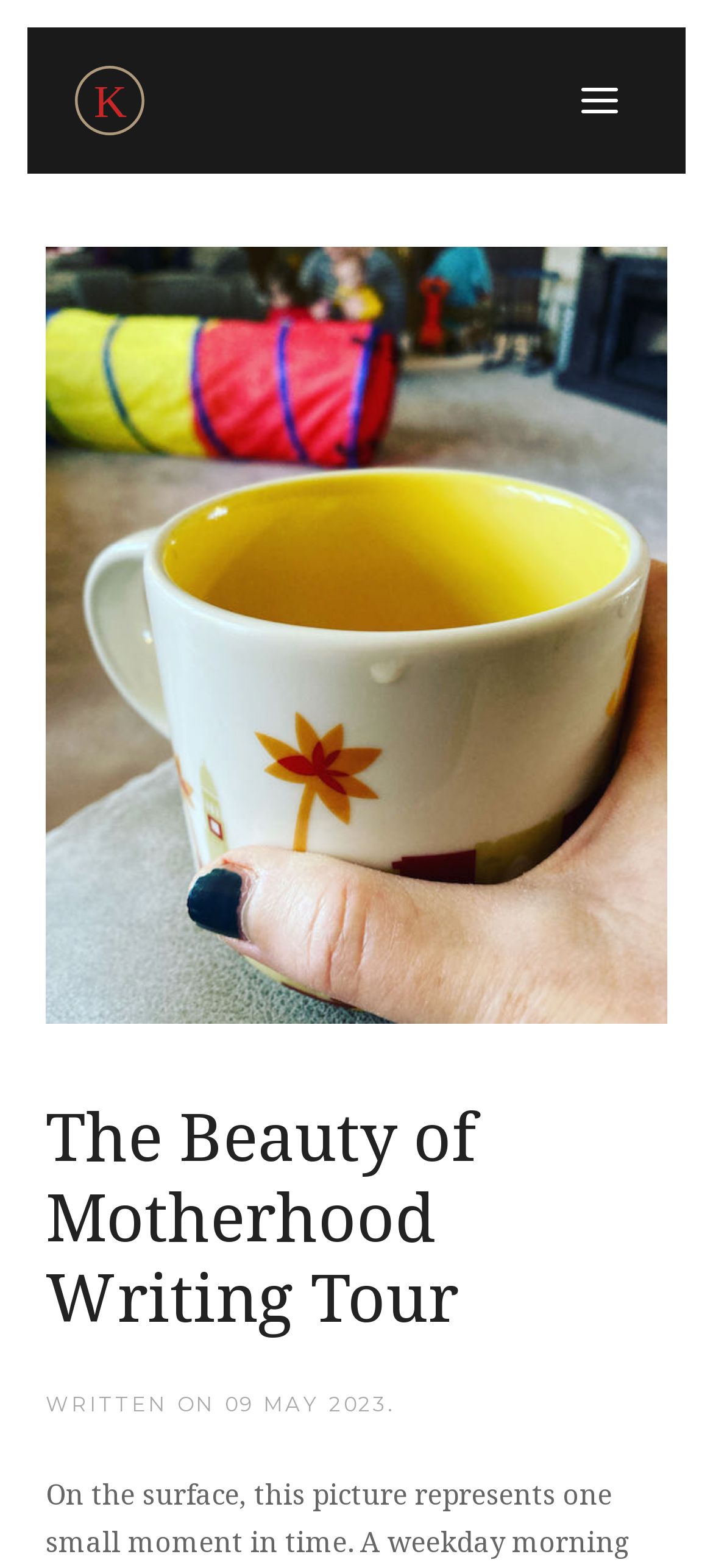How many social media links are there?
Please provide a detailed and comprehensive answer to the question.

I counted the number of social media links by looking at the contentinfo section of the webpage, where I saw four link elements with icons and text indicating Twitter, Facebook, Archive, and E-mail.